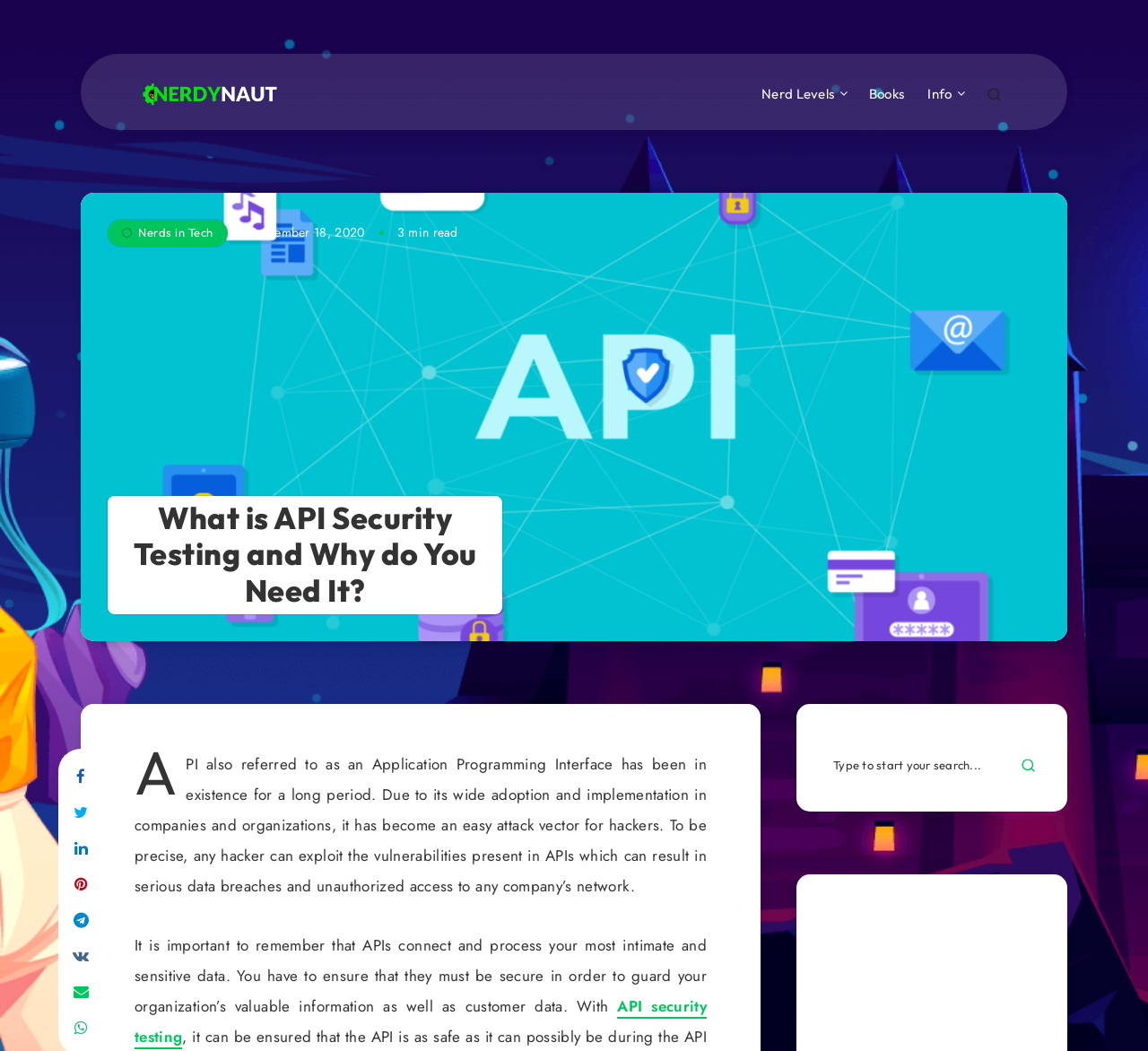When was the article published?
Could you answer the question in a detailed manner, providing as much information as possible?

The publication date of the article can be found by looking at the time element which displays the date 'September 18, 2020'.